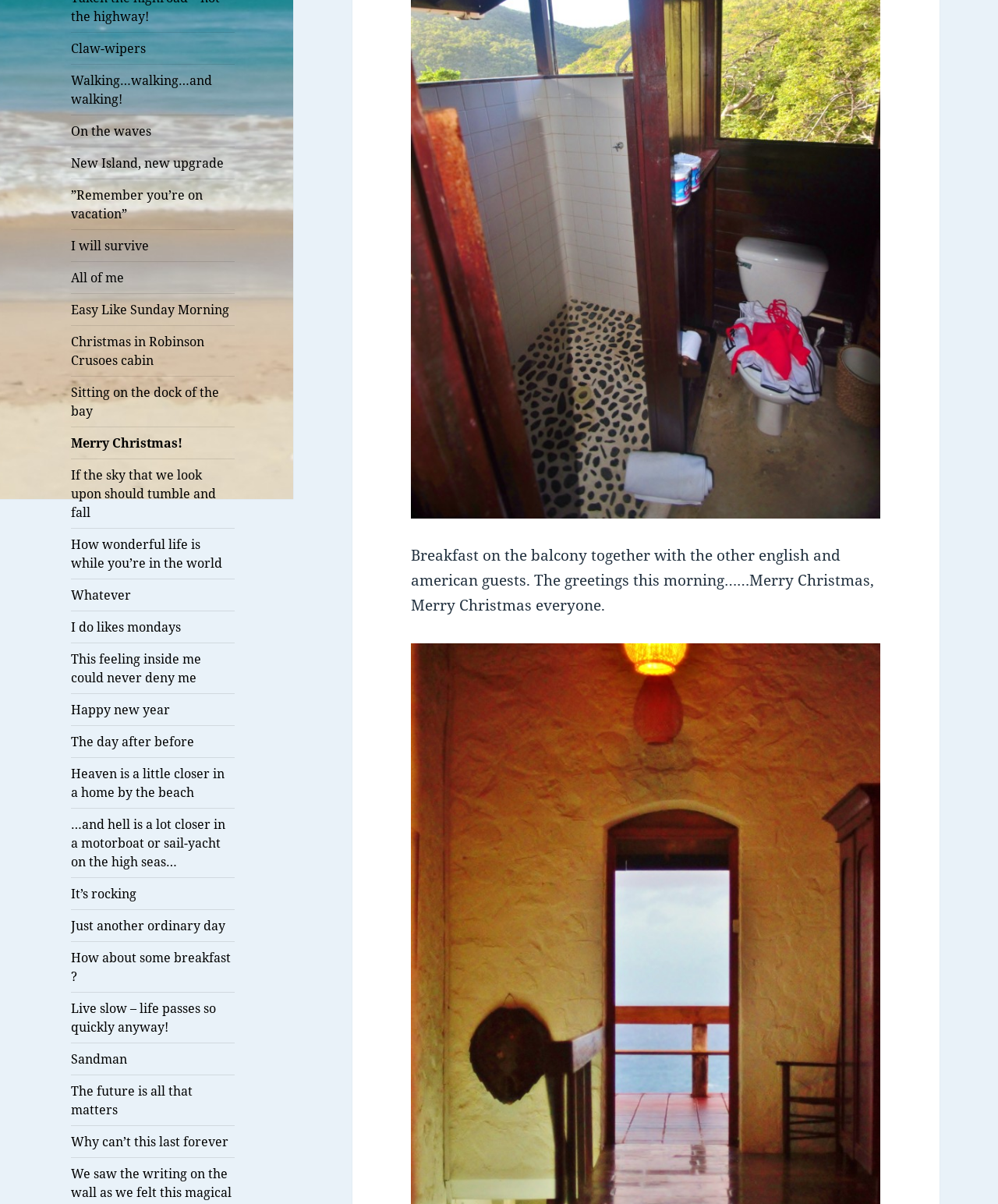Please specify the bounding box coordinates in the format (top-left x, top-left y, bottom-right x, bottom-right y), with all values as floating point numbers between 0 and 1. Identify the bounding box of the UI element described by: How about some breakfast ?

[0.071, 0.782, 0.235, 0.824]